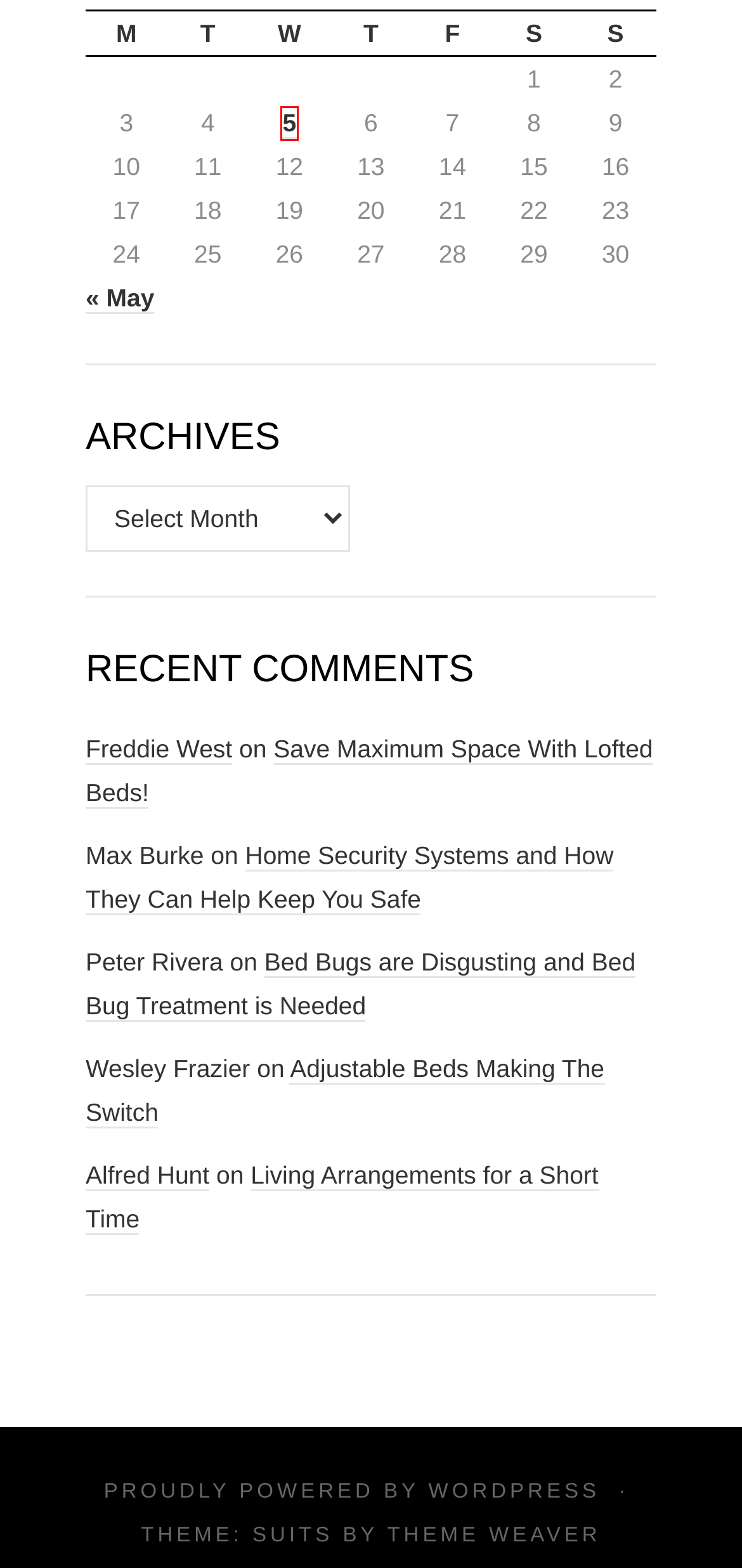You are given a screenshot of a webpage with a red rectangle bounding box around a UI element. Select the webpage description that best matches the new webpage after clicking the element in the bounding box. Here are the candidates:
A. Save Maximum Space With Lofted Beds! - Family Magazine
B. Home Security Systems and How They Can Help Keep You Safe - Family Magazine
C. Living Arrangements for a Short Time - Family Magazine
D. Bed Bugs are Disgusting and Bed Bug Treatment is Needed - Family Magazine
E. May 2024 - Family Magazine
F. June 5, 2024 - Family Magazine
G. Blog Tool, Publishing Platform, and CMS – WordPress.org
H. Life Extension Technology and Tissue Regeneration

F